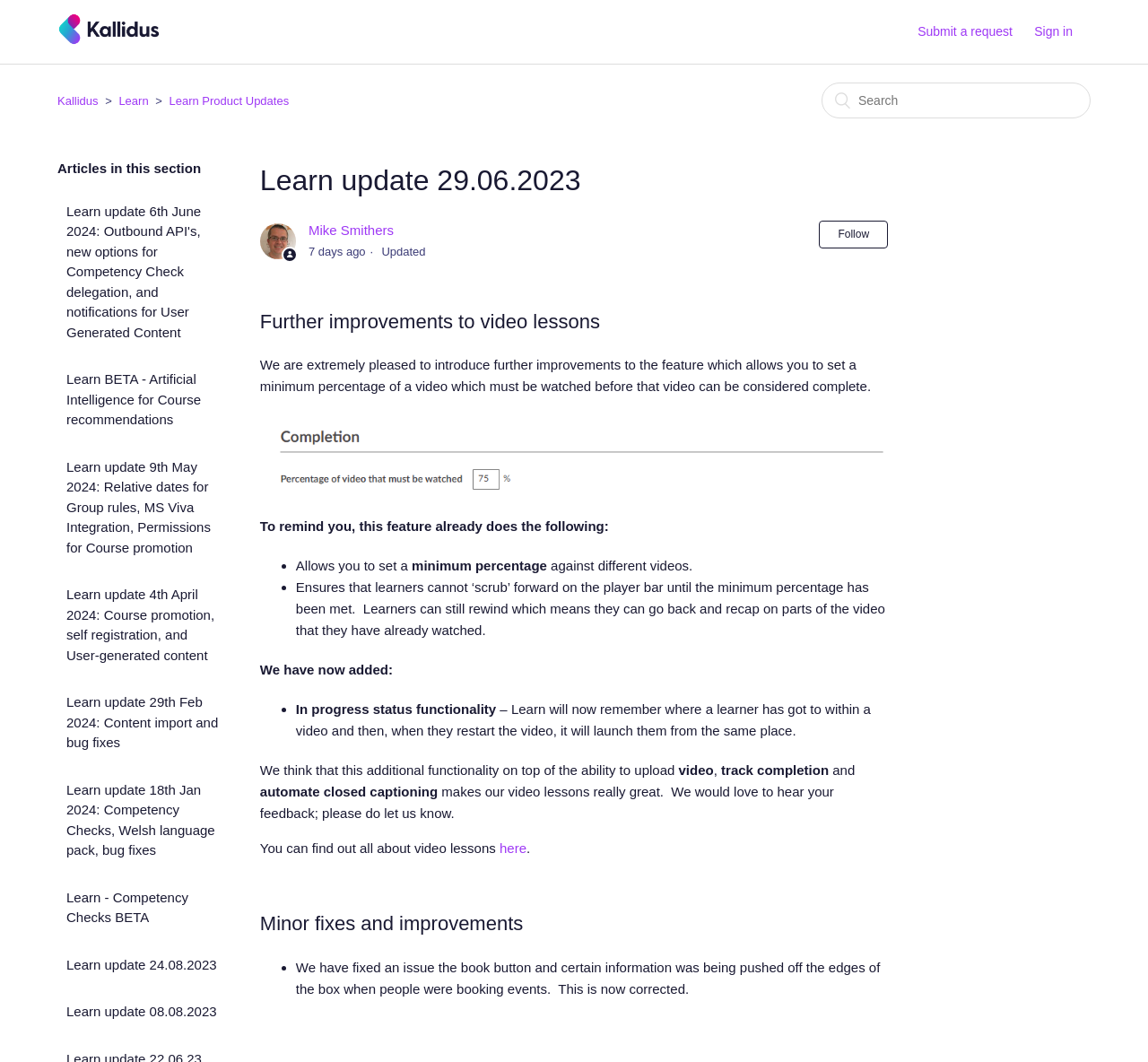Kindly provide the bounding box coordinates of the section you need to click on to fulfill the given instruction: "Click the 'Sign in' button".

[0.901, 0.016, 0.95, 0.044]